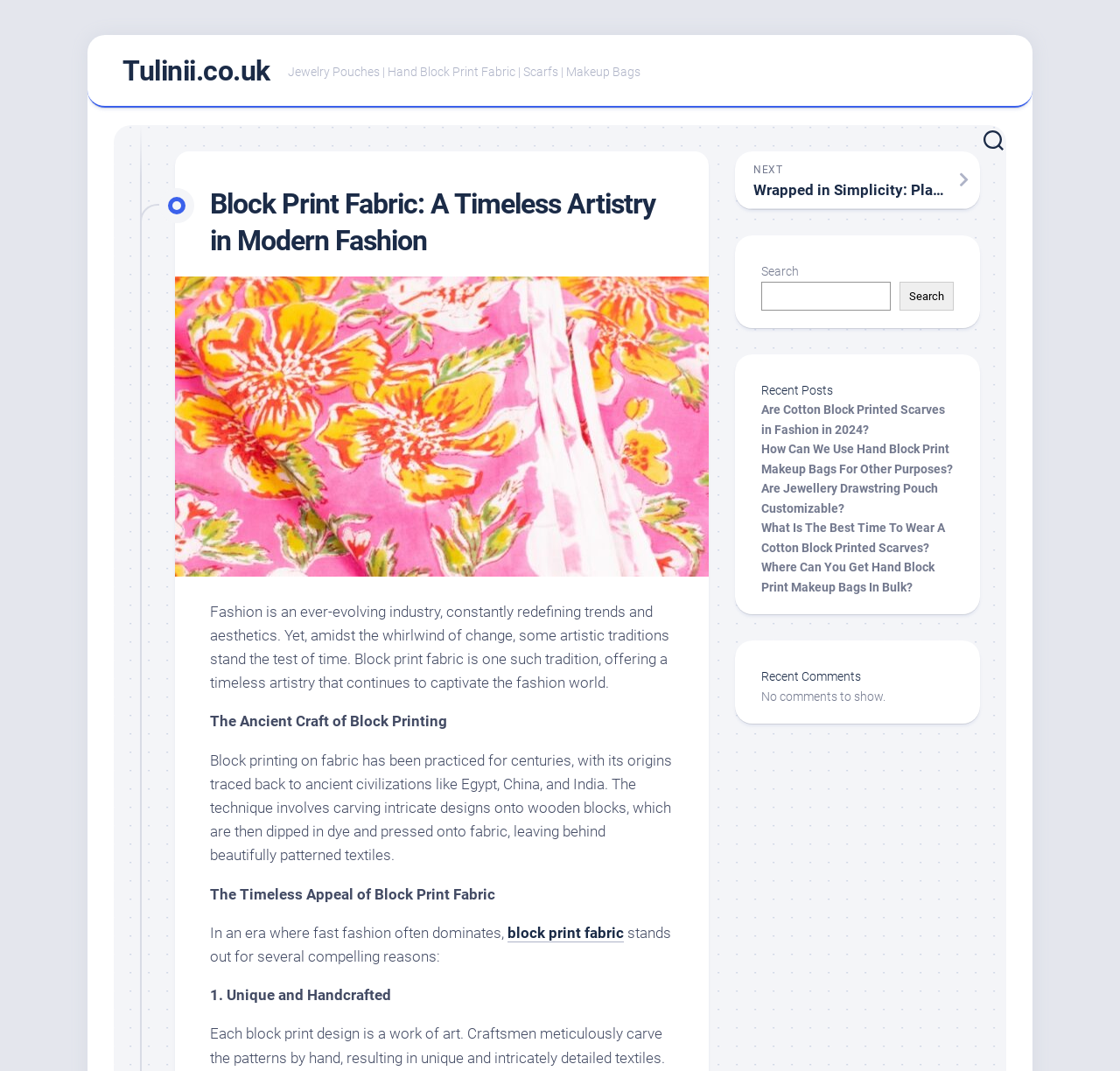What is the purpose of the search box?
Please provide a detailed answer to the question.

The search box is located at the top of the webpage with a label 'Search', indicating that its purpose is to allow users to search for specific content on the webpage.